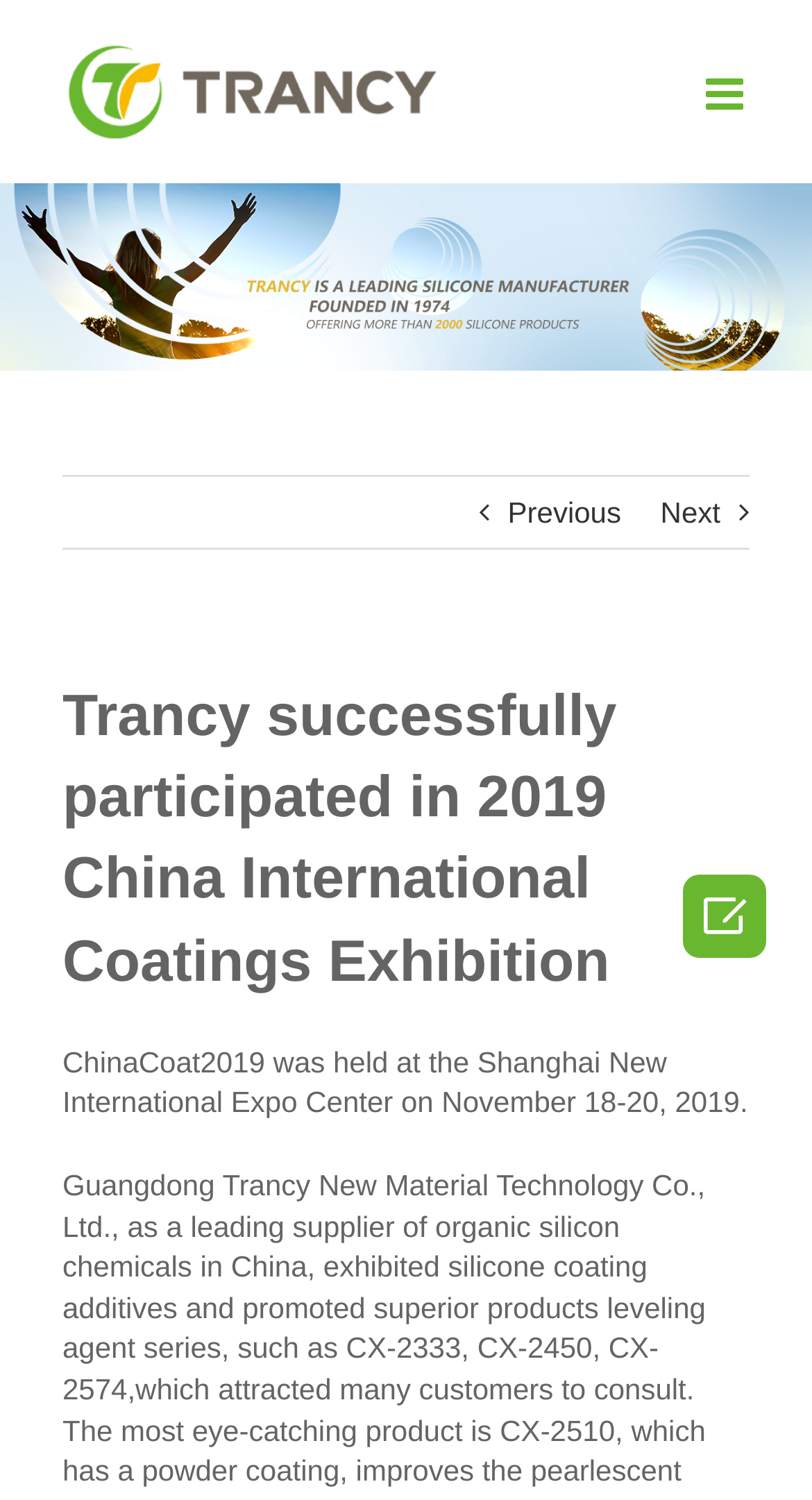What is the date range of ChinaCoat2019? Please answer the question using a single word or phrase based on the image.

November 18-20, 2019